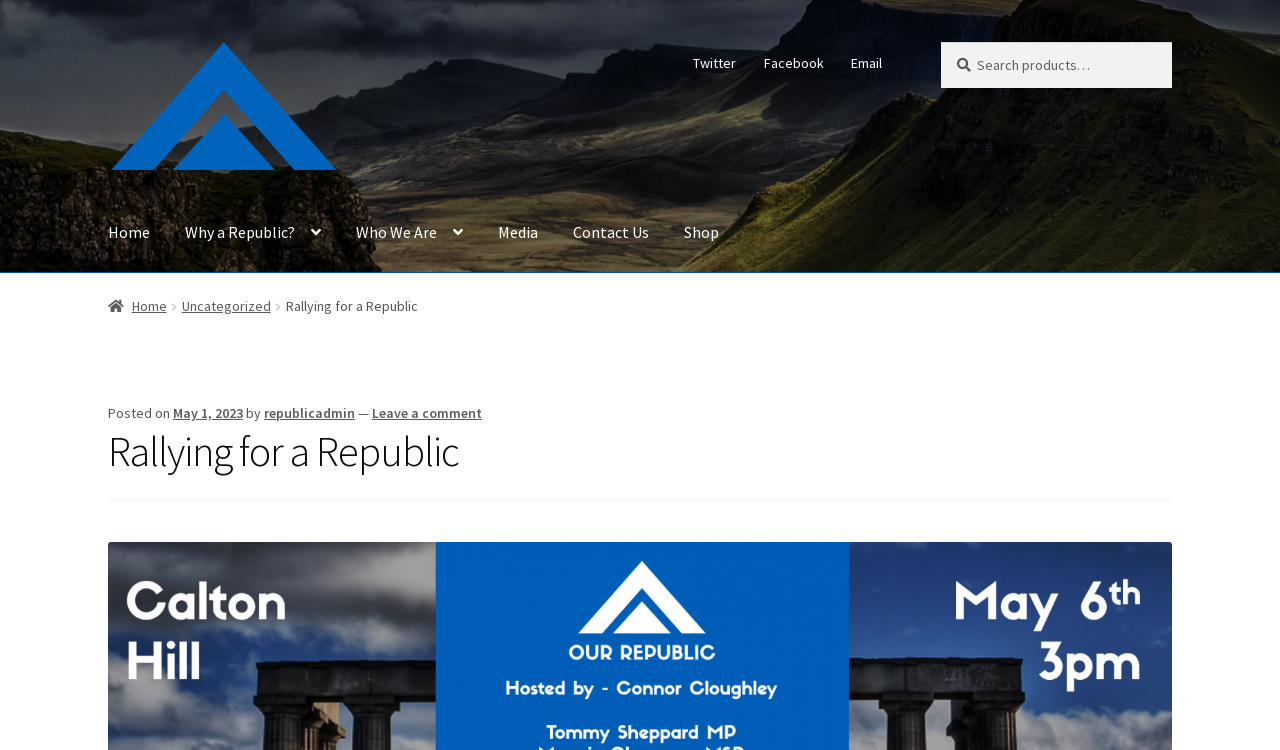Articulate a complete and detailed caption of the webpage elements.

The webpage is titled "Rallying for a Republic – Our Republic" and appears to be a blog or news article page. At the top left, there are two "Skip to" links, one for navigation and one for content. Next to these links is a logo or image with the text "Our Republic". 

To the right of the logo, there is a secondary navigation menu with links to Twitter, Facebook, and Email. Further to the right, there is a search bar with a "Search for:" label and a search button.

Below the top section, there is a primary navigation menu with links to "Home", "Why a Republic?", "Who We Are", "Media", "Contact Us", and "Shop". Each of these links has an icon next to it, except for "Media" and "Shop".

Under the primary navigation menu, there is a breadcrumbs navigation section with links to "Home" and "Uncategorized", as well as a text "Rallying for a Republic". 

The main content of the page is a blog post or news article, which has a heading "Rallying for a Republic" and is dated "May 1, 2023". The post is written by "republicadmin" and has a "Leave a comment" link at the bottom.